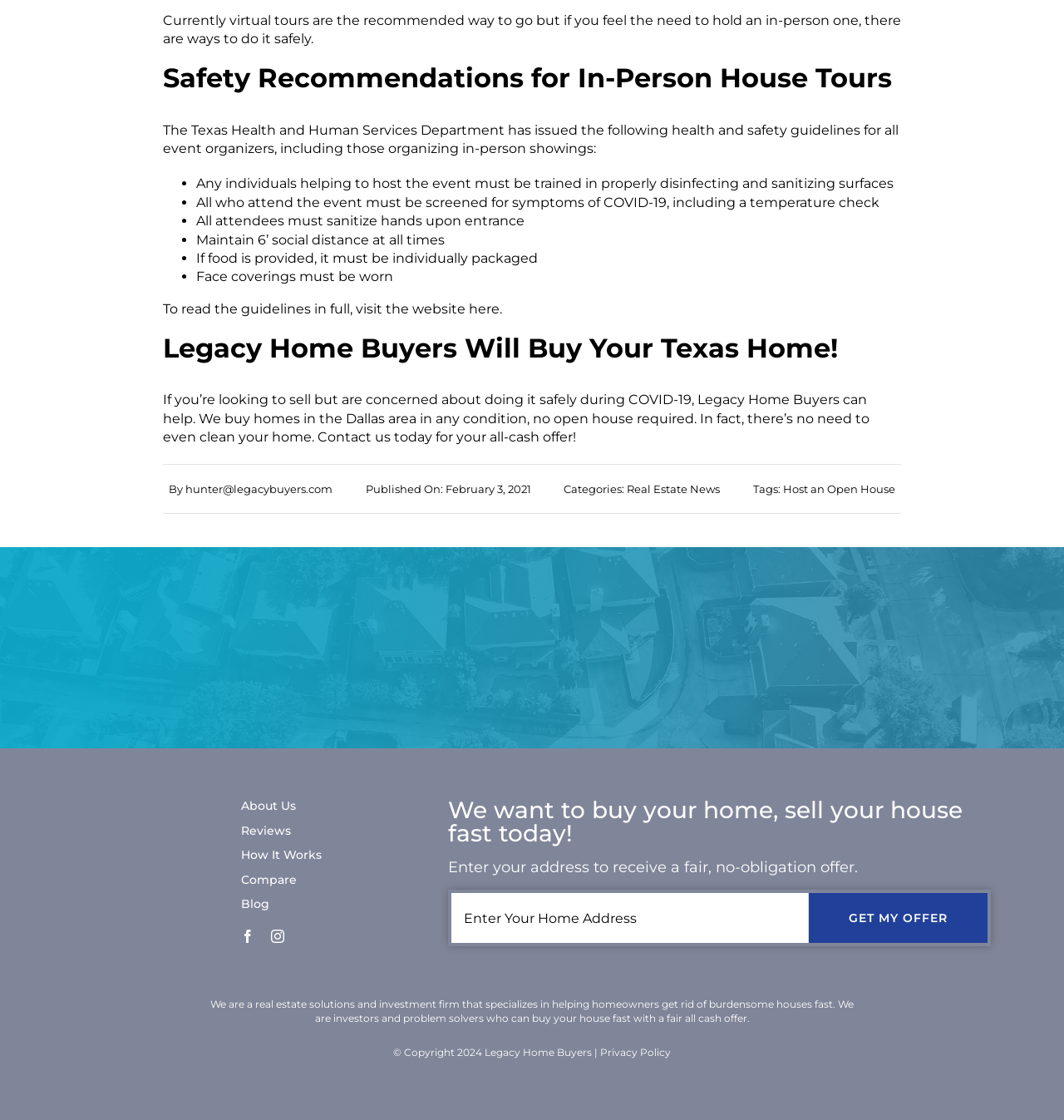Find the bounding box coordinates of the element to click in order to complete the given instruction: "Read the guidelines in full."

[0.441, 0.269, 0.469, 0.283]